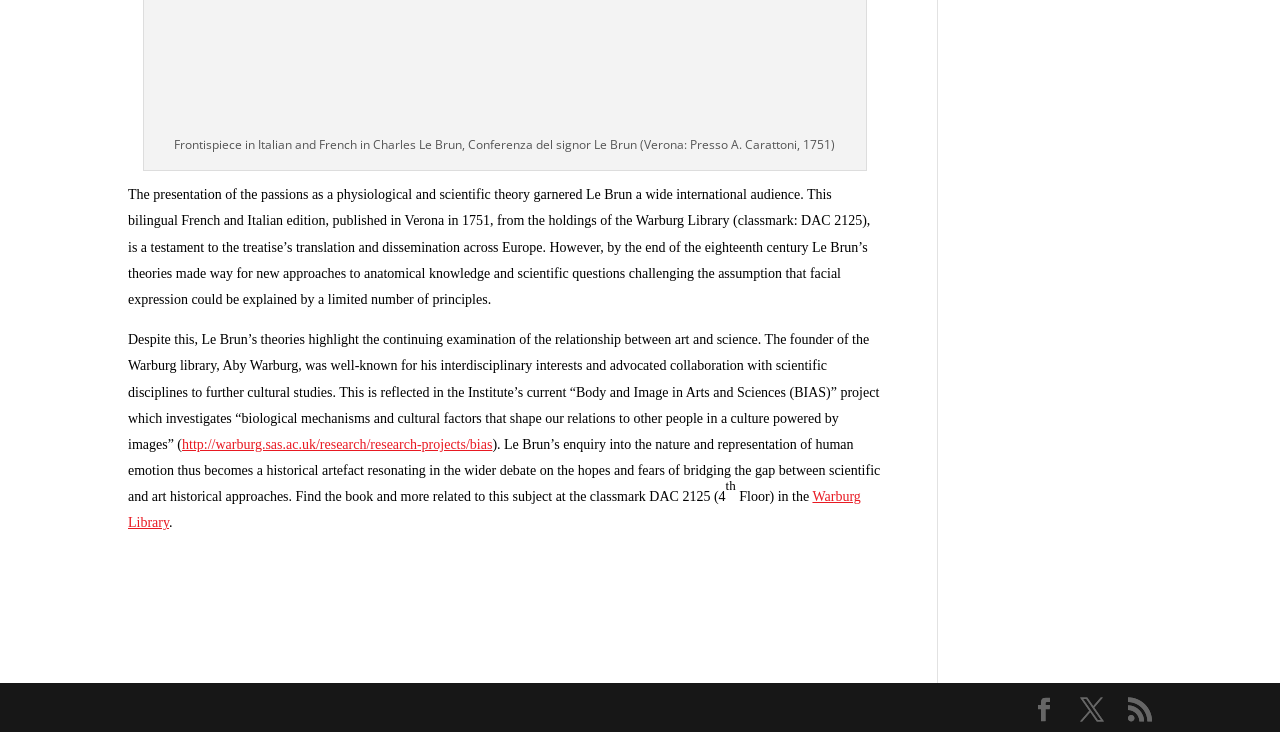Bounding box coordinates are given in the format (top-left x, top-left y, bottom-right x, bottom-right y). All values should be floating point numbers between 0 and 1. Provide the bounding box coordinate for the UI element described as: Facebook

[0.806, 0.953, 0.825, 0.988]